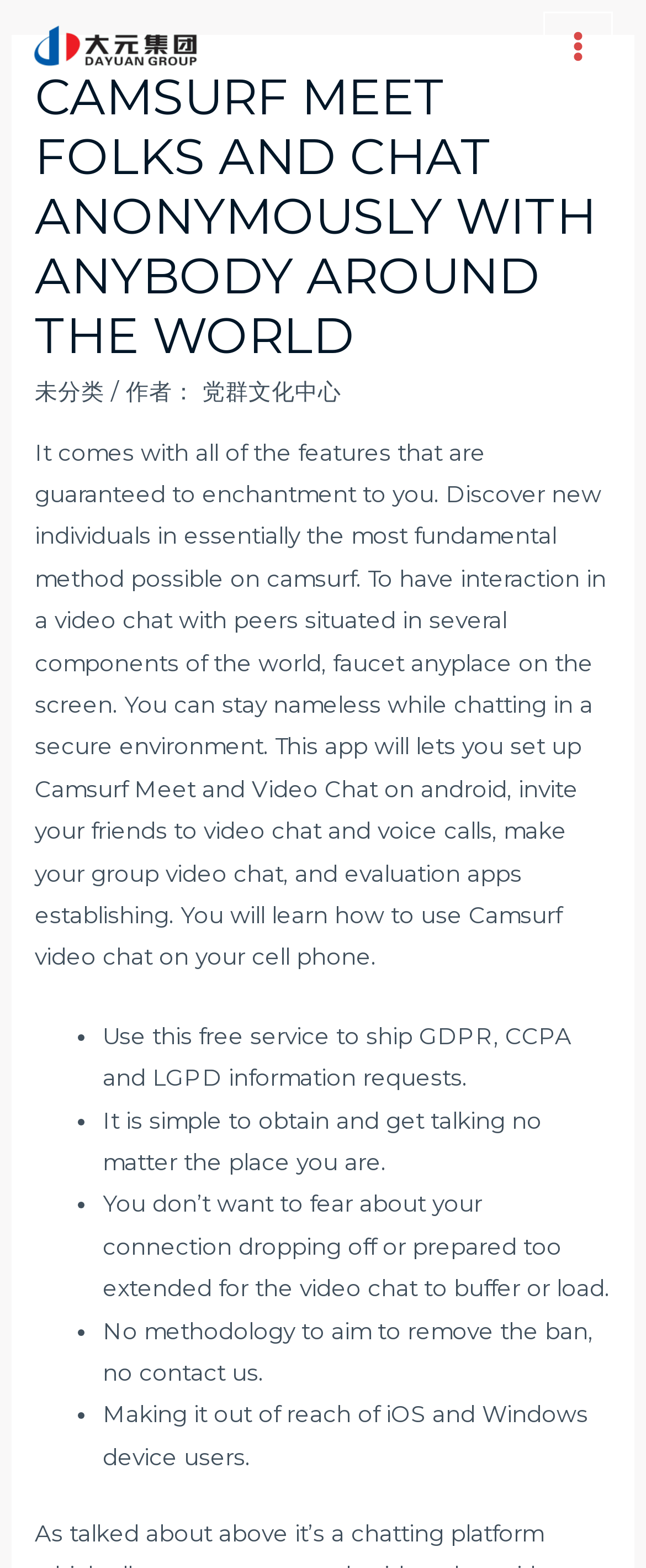Using the given description, provide the bounding box coordinates formatted as (top-left x, top-left y, bottom-right x, bottom-right y), with all values being floating point numbers between 0 and 1. Description: 党群文化中心

[0.313, 0.241, 0.528, 0.258]